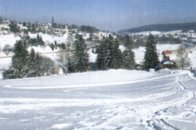Can you give a detailed response to the following question using the information from the image? What is Triberg famous for?

According to the caption, Triberg is renowned not only for its picturesque landscapes but also for its rich cultural heritage, including its famous cuckoo clocks and local museums, suggesting that Triberg is famous for its cuckoo clocks.